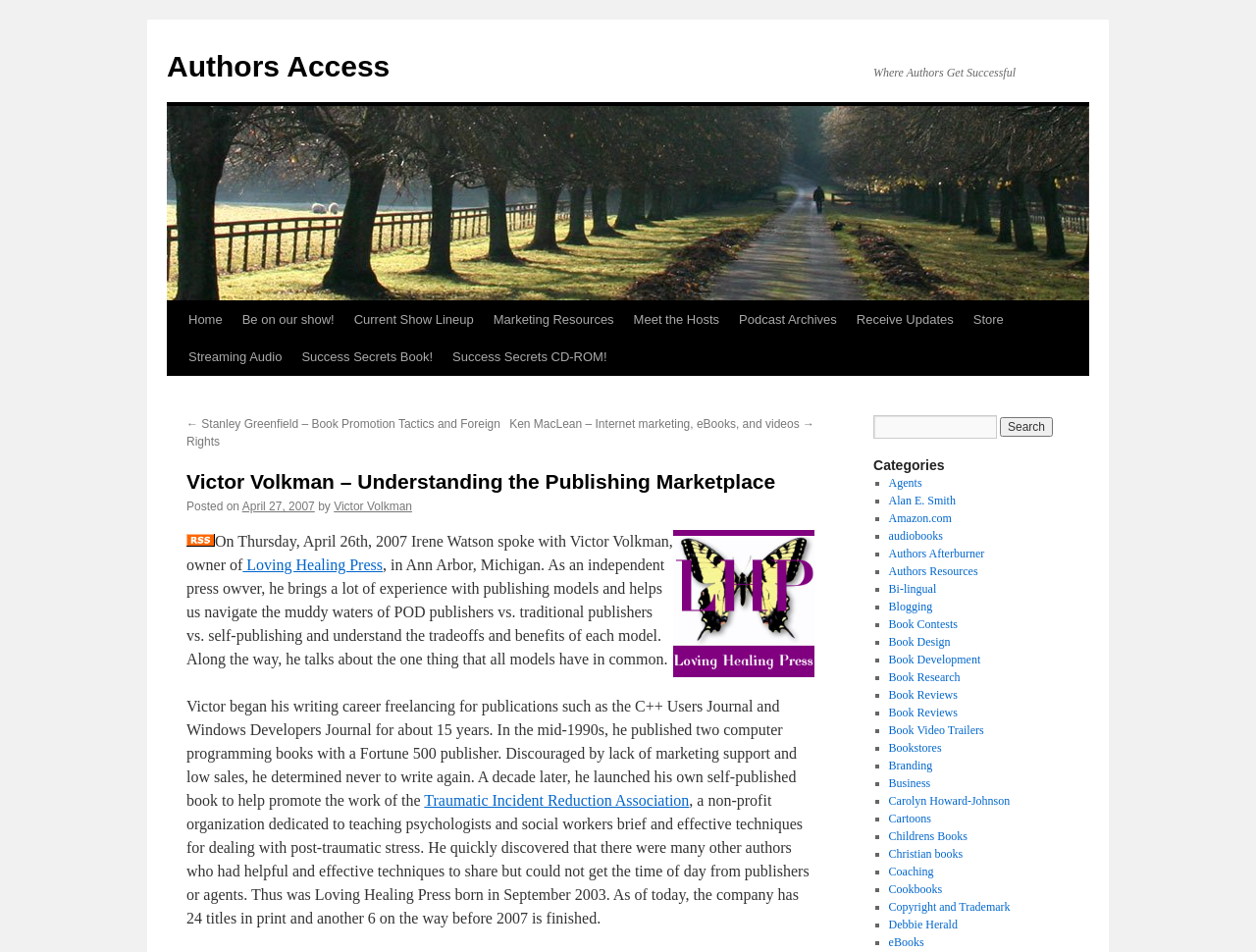Refer to the image and provide an in-depth answer to the question: 
What is the name of the host who spoke with Victor Volkman?

I determined the answer by looking at the text 'On Thursday, April 26th, 2007 Irene Watson spoke with Victor Volkman...' which indicates that Irene Watson is the host who spoke with Victor Volkman.